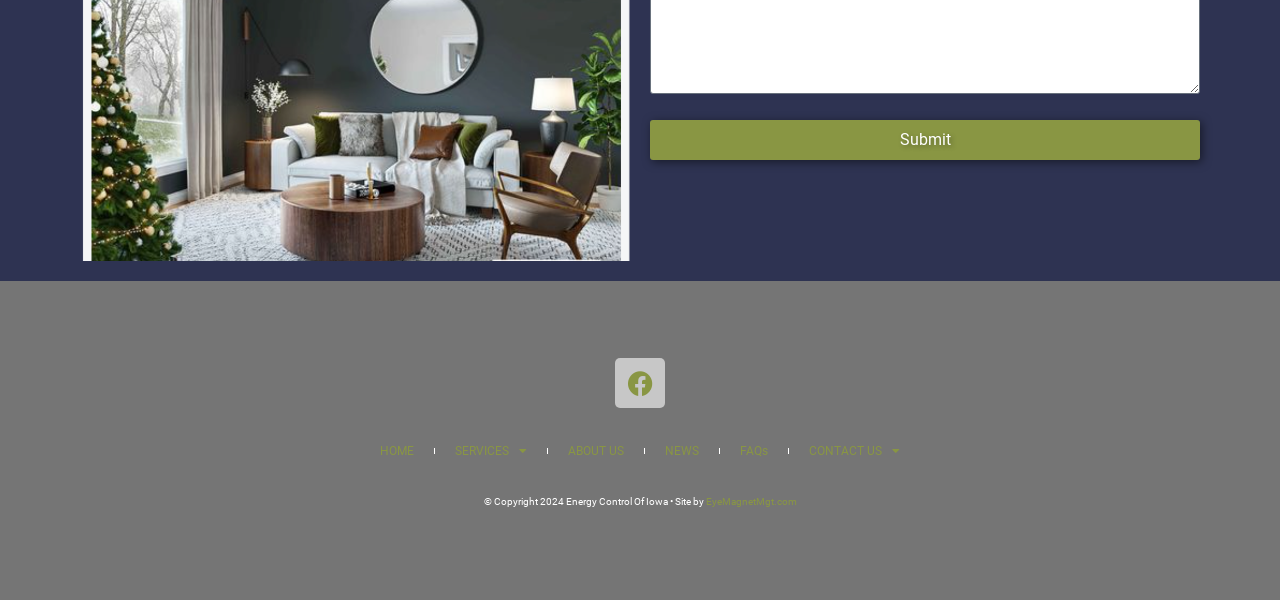Determine the bounding box coordinates of the region that needs to be clicked to achieve the task: "Go to HOME page".

[0.281, 0.714, 0.339, 0.79]